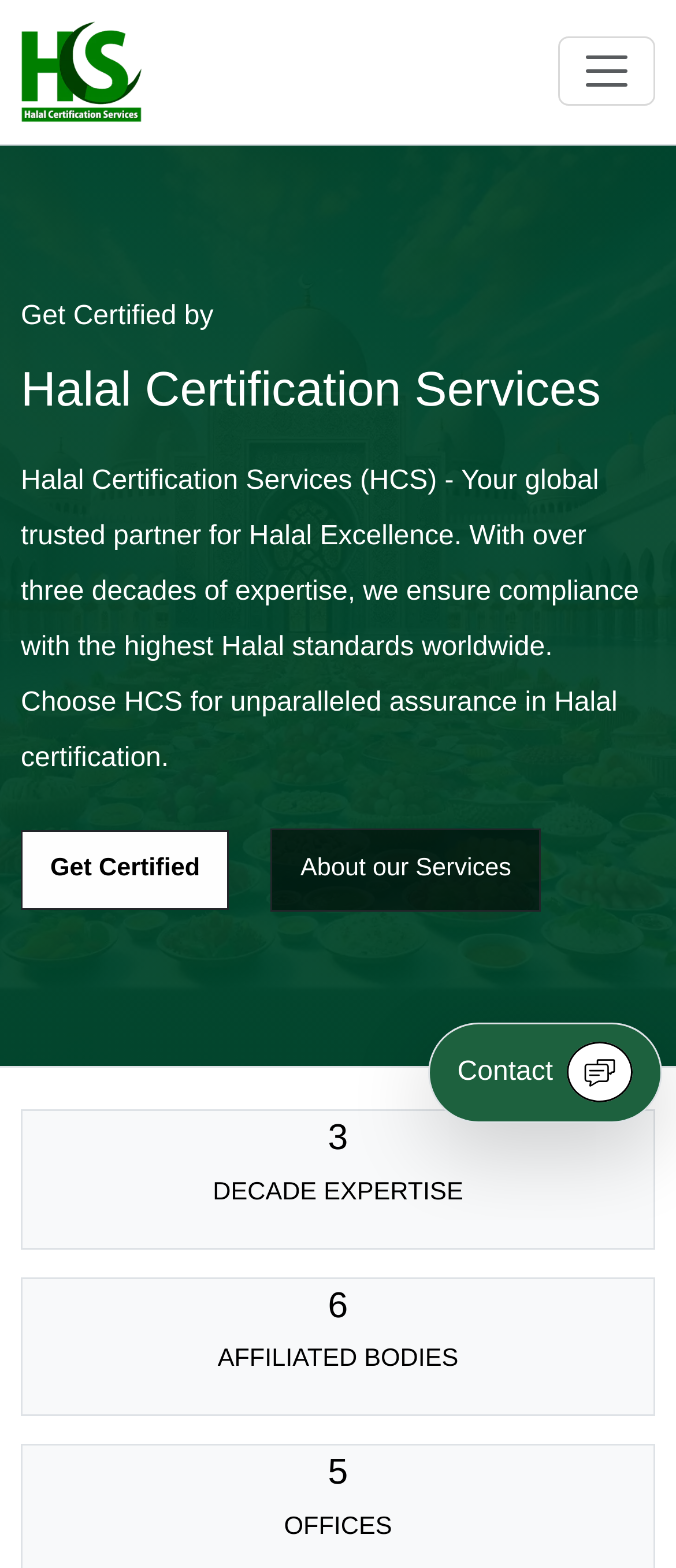How many offices does HCS have?
Based on the image, answer the question in a detailed manner.

The webpage displays a heading '5' with the text 'OFFICES' below it, suggesting that HCS has 5 offices.